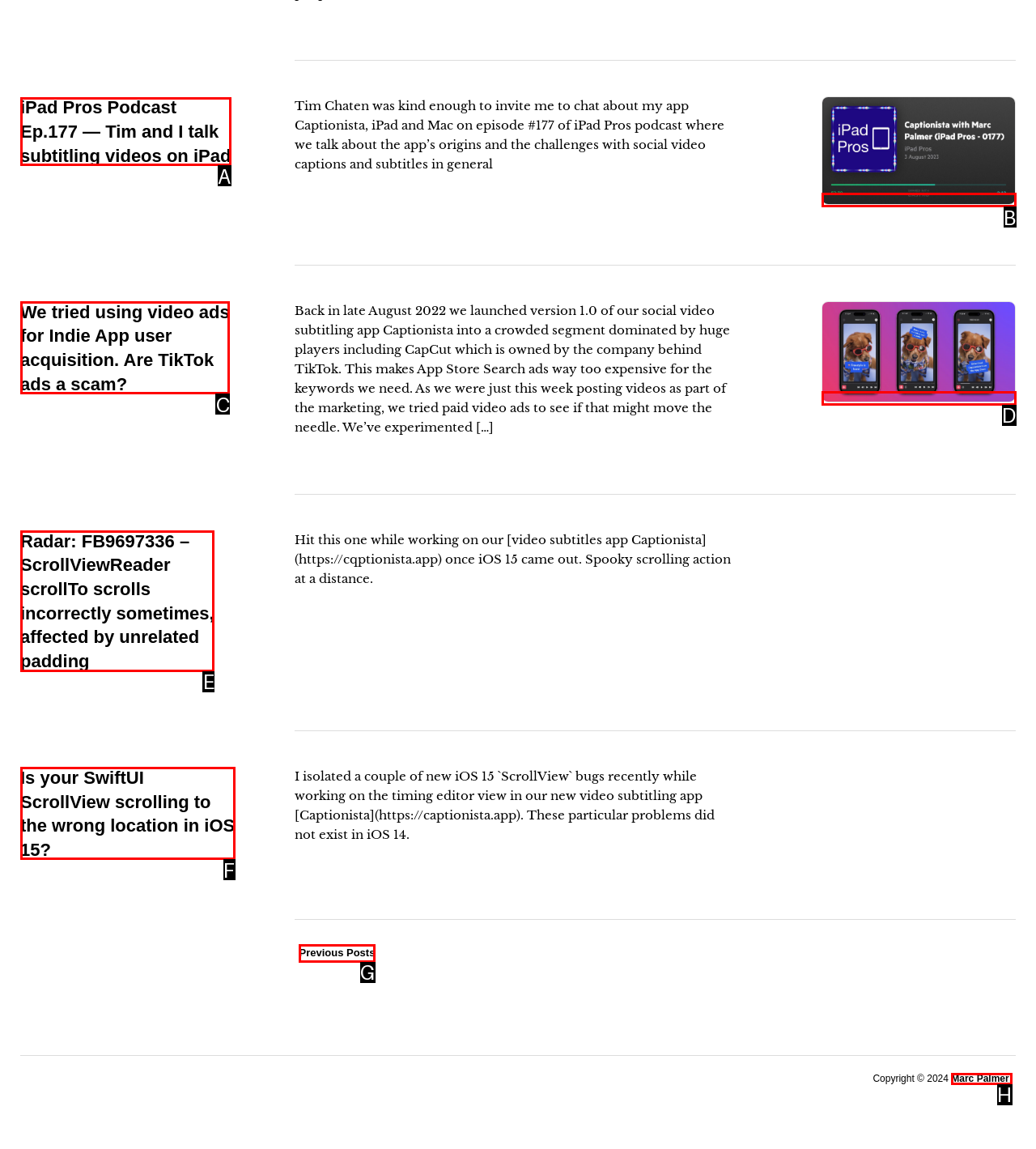Identify the HTML element that corresponds to the description: Home
Provide the letter of the matching option from the given choices directly.

None